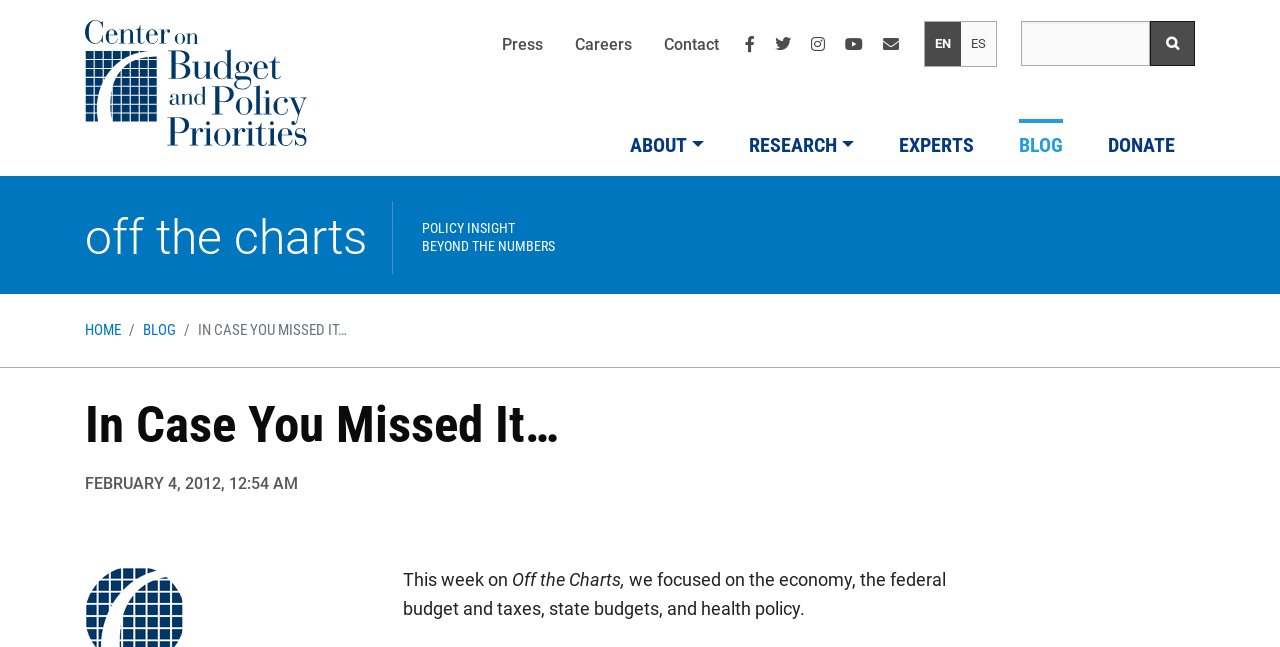Generate a comprehensive description of the webpage content.

The webpage is from the Center on Budget and Policy Priorities, and it appears to be a blog or news article page. At the top, there is a banner with a site header, which contains links to the home page, utility menu, and social menu. The utility menu has links to press, careers, and contact, while the social menu has links to Facebook, Twitter, Instagram, YouTube, and a newsletter. 

To the right of the banner, there is a search bar with a submit button. Below the banner, there is a main navigation menu with buttons and links to about, research, experts, blog, and donate. 

The main content of the page is divided into sections. The first section has a heading "In Case You Missed It…" and a subheading "off the charts" with a description "POLICY INSIGHT" and "BEYOND THE NUMBERS". Below this, there is a breadcrumb navigation menu showing the path from the home page to the current page.

The main article section has a heading "In Case You Missed It…" and a timestamp "FEBRUARY 4, 2012, 12:54 AM". The article text starts with "This week on Off the Charts, we focused on the economy, the federal budget and taxes, state budgets, and health policy."